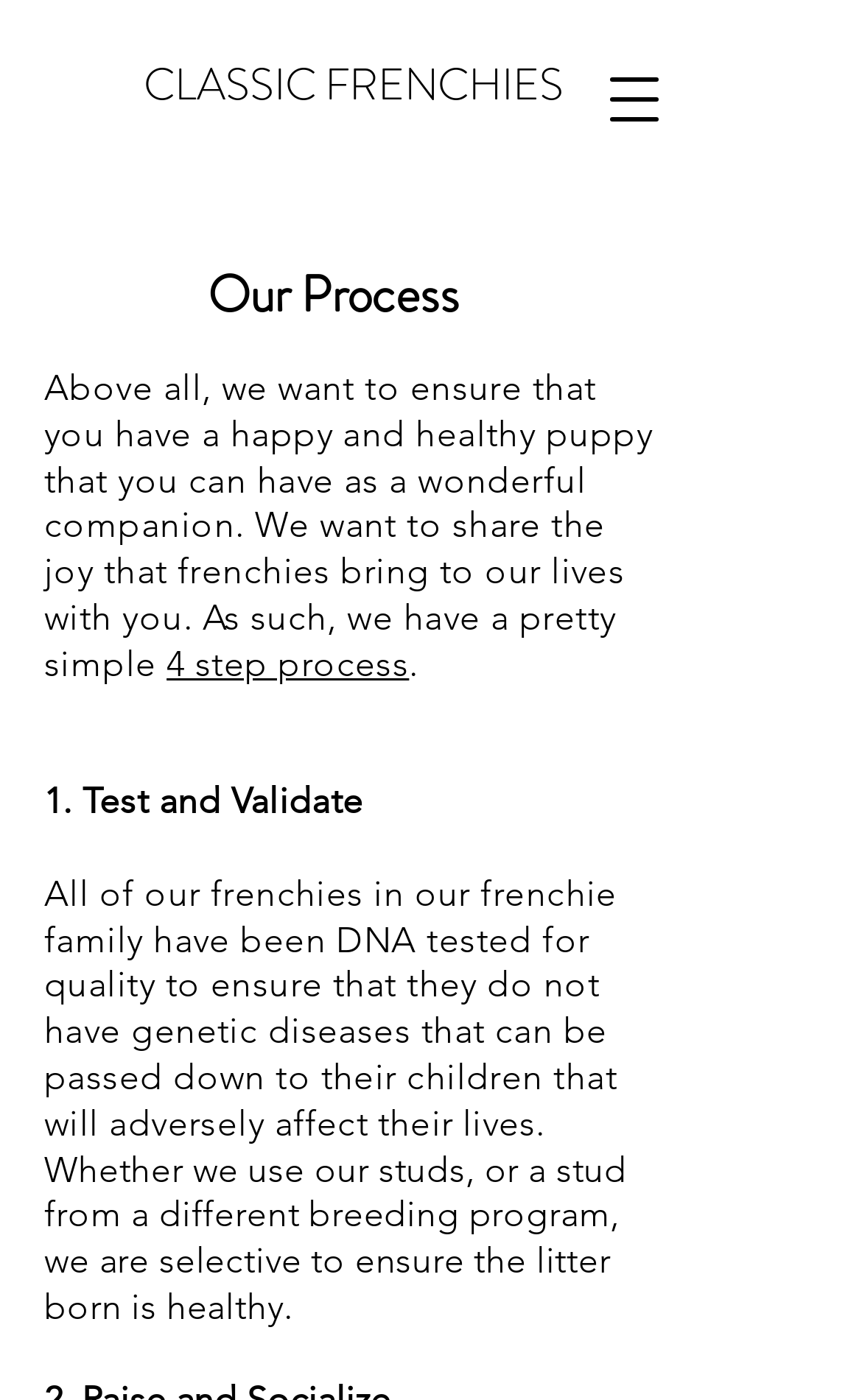Respond to the question with just a single word or phrase: 
What is the purpose of being selective with studs?

To ensure healthy litter